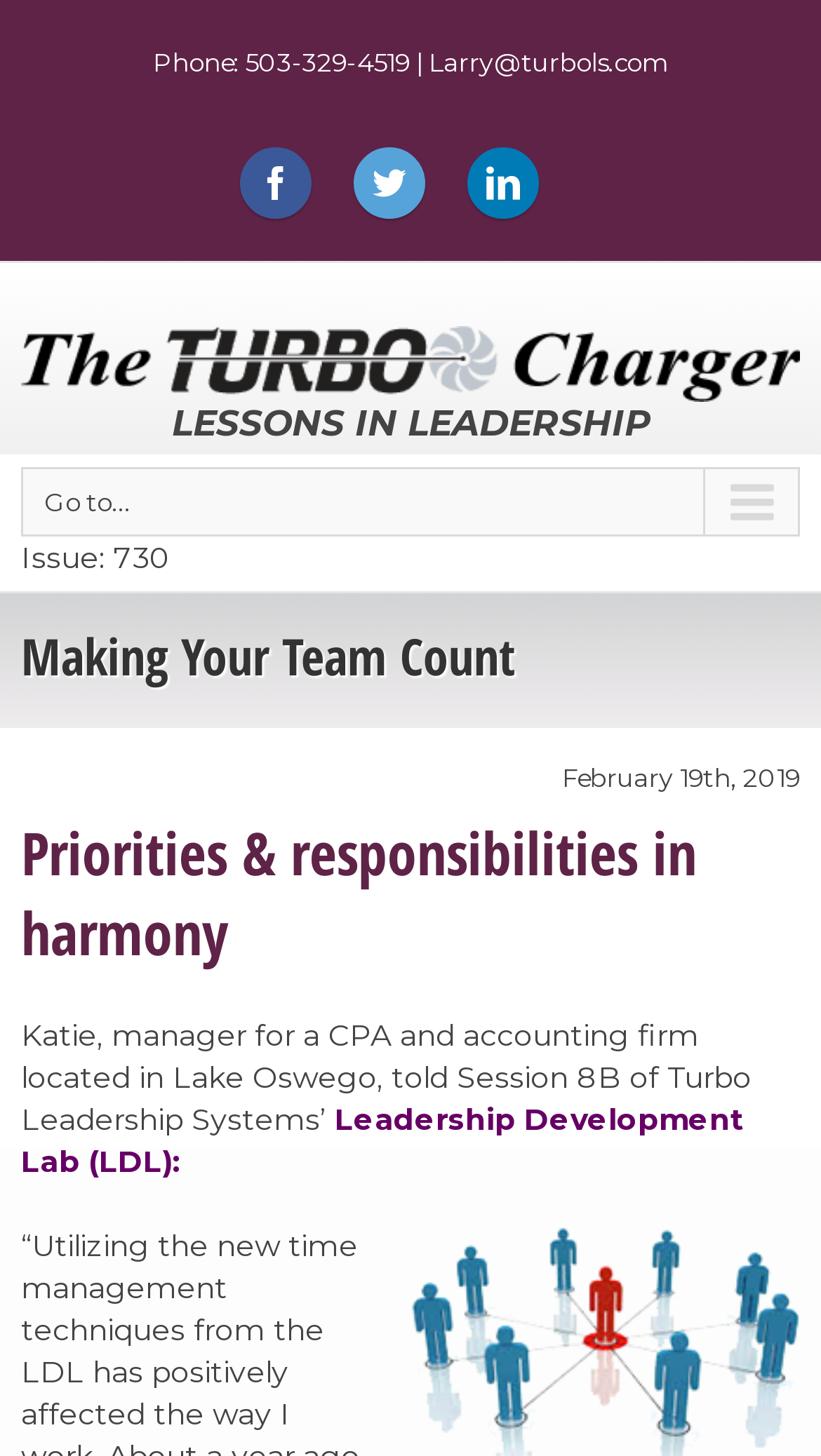Examine the image and give a thorough answer to the following question:
What is the name of the blog?

The name of the blog can be found in the link element with the text 'Turbo Leadership Systems Blog' which is located at the top of the webpage.